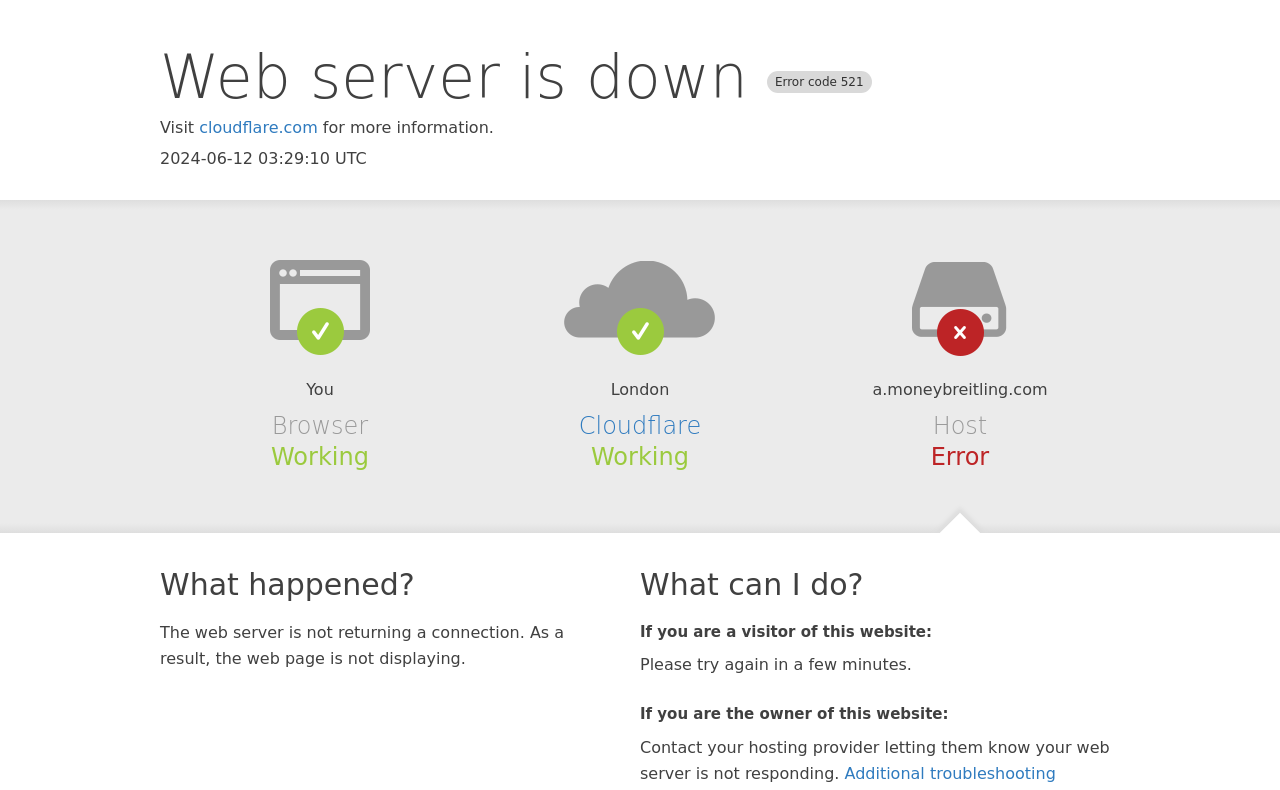Provide a brief response to the question below using one word or phrase:
What is the error code?

521